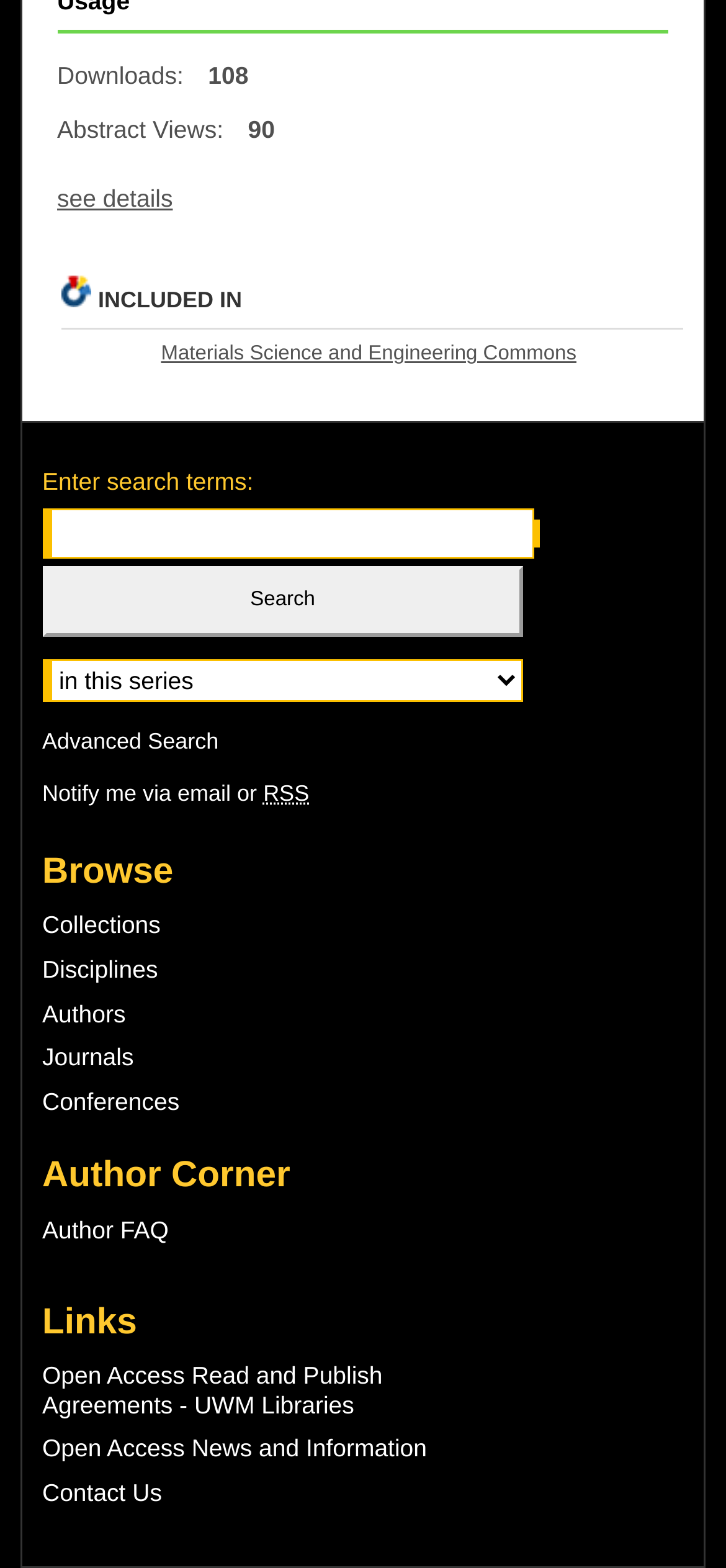Determine the bounding box coordinates of the clickable element necessary to fulfill the instruction: "Contact us". Provide the coordinates as four float numbers within the 0 to 1 range, i.e., [left, top, right, bottom].

[0.058, 0.782, 0.674, 0.801]